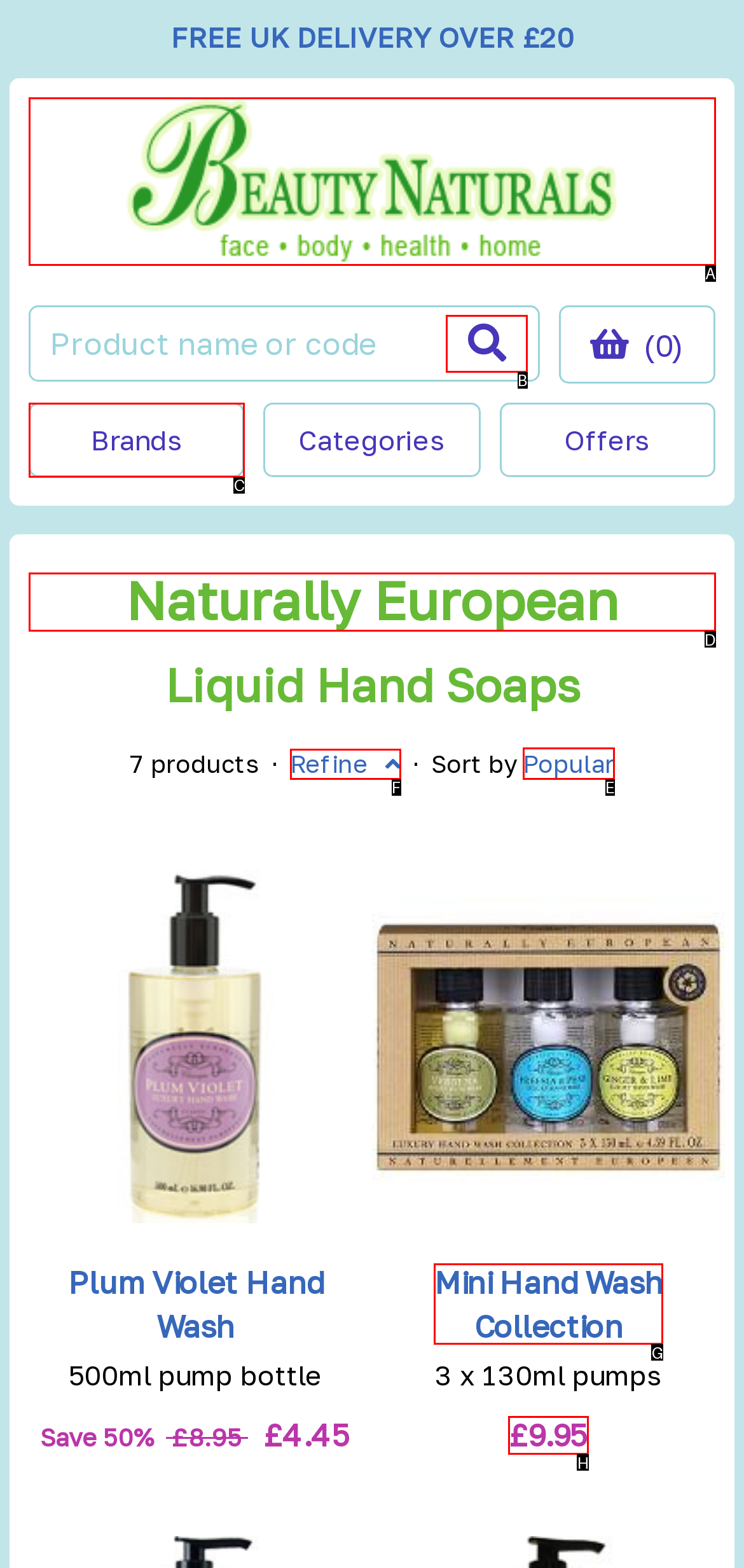Identify the HTML element that should be clicked to accomplish the task: Visit RePEc
Provide the option's letter from the given choices.

None